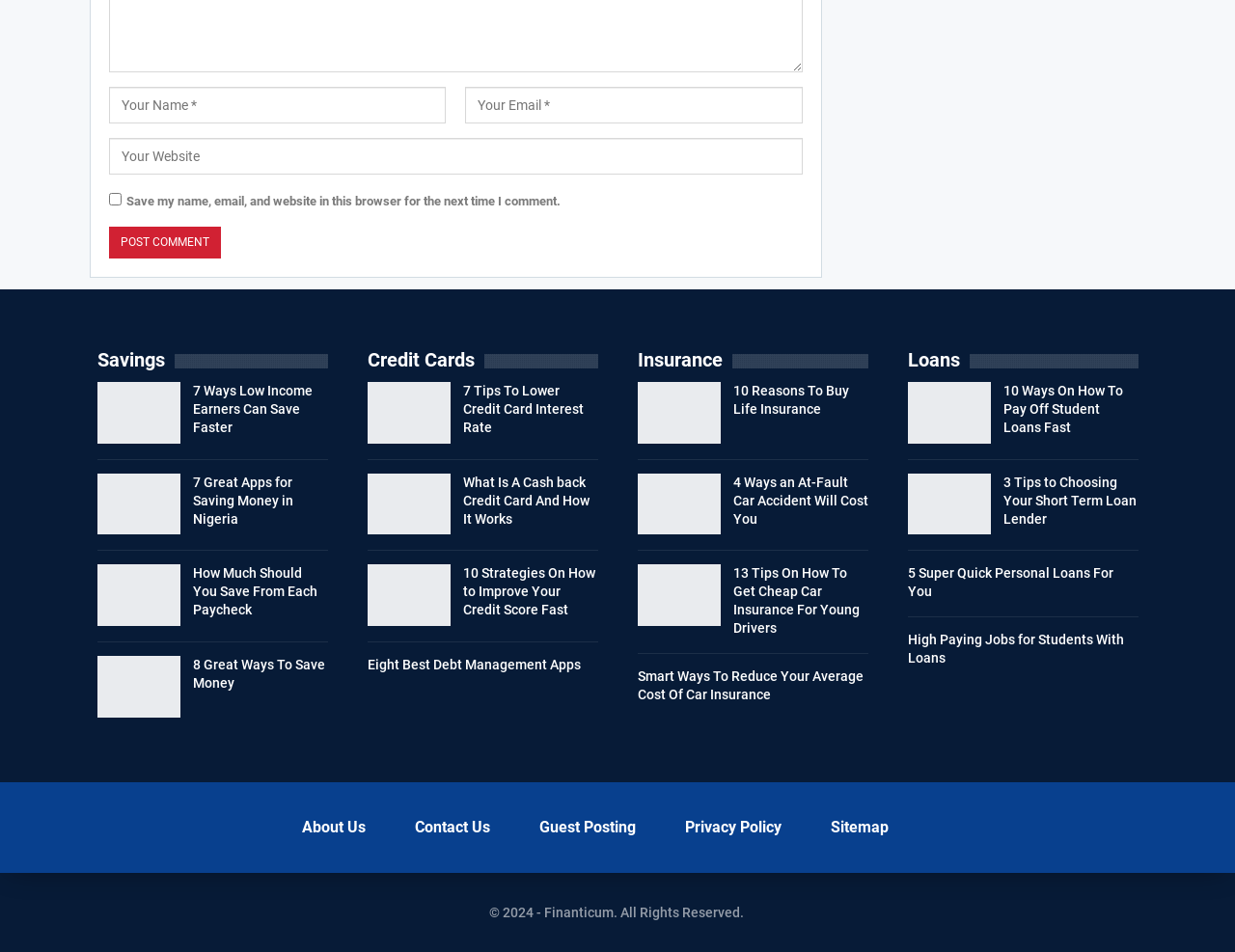Given the webpage screenshot, identify the bounding box of the UI element that matches this description: "name="url" placeholder="Your Website"".

[0.088, 0.145, 0.65, 0.183]